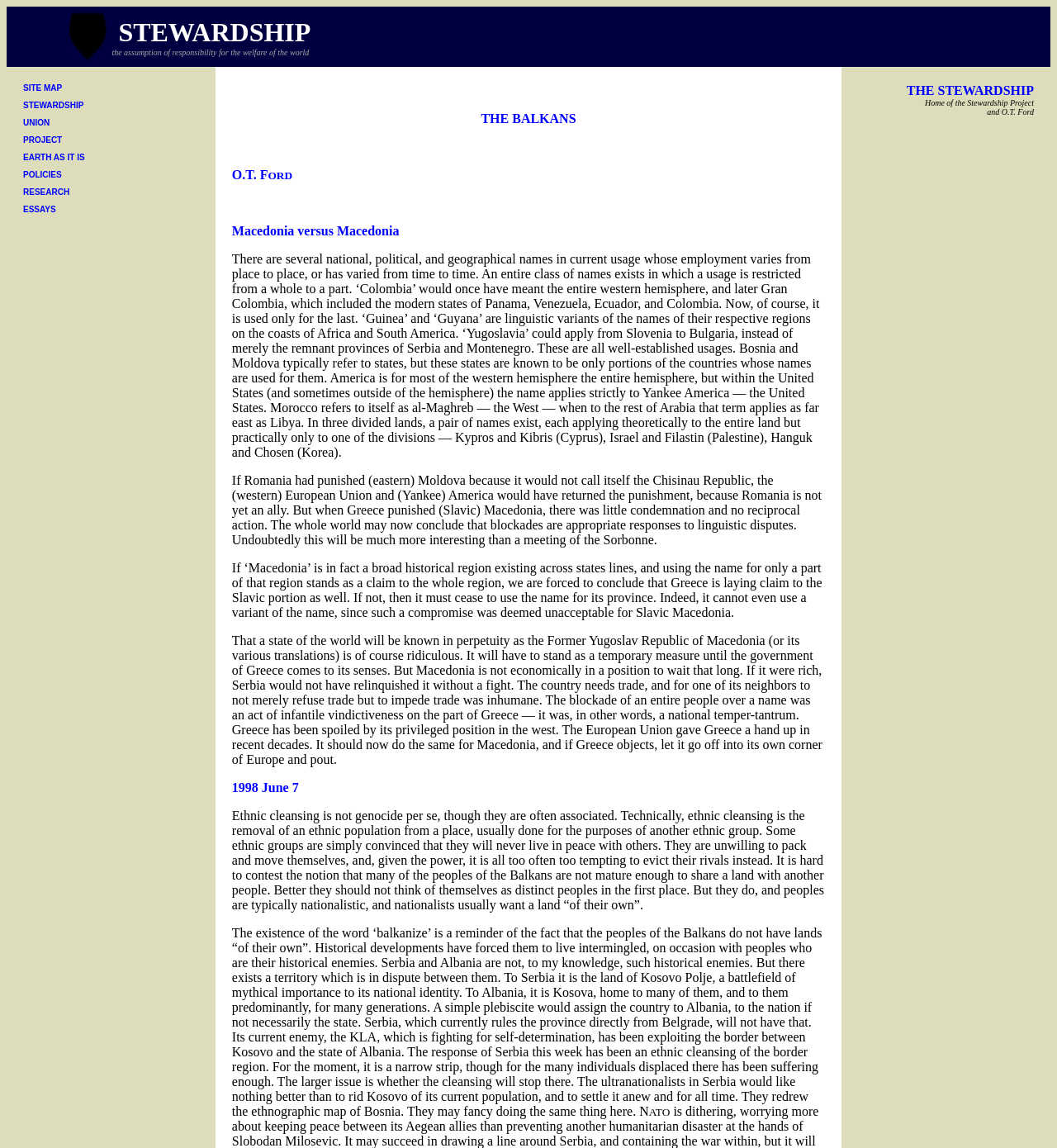Kindly determine the bounding box coordinates for the clickable area to achieve the given instruction: "go to PROJECT page".

[0.022, 0.118, 0.059, 0.126]